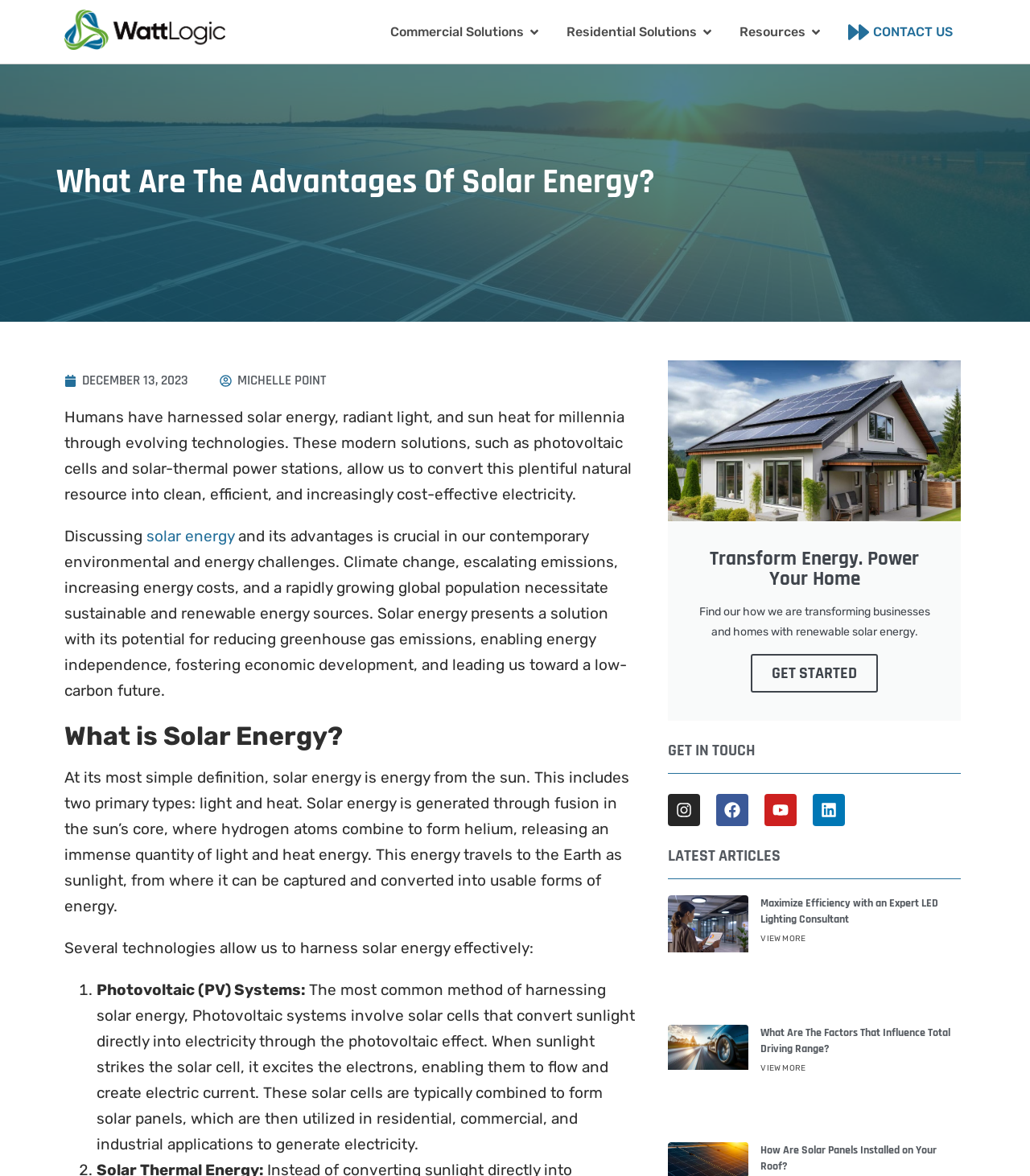Produce an elaborate caption capturing the essence of the webpage.

This webpage is about the advantages of solar energy, with a focus on its environmental, economic, and social benefits. At the top left corner, there is a company logo of WattLogic, accompanied by a navigation menu that expands to reveal various options, including Commercial Solutions, Residential Solutions, Resources, and CONTACT US.

Below the navigation menu, there is a heading that reads "What Are The Advantages Of Solar Energy?" followed by a brief introduction to the topic. The introduction is divided into two paragraphs, with the first paragraph discussing the history of harnessing solar energy and the second paragraph highlighting the importance of solar energy in addressing contemporary environmental and energy challenges.

Further down the page, there is a section titled "What is Solar Energy?" which provides a simple definition of solar energy and explains how it is generated through fusion in the sun's core. This section is followed by a detailed explanation of how solar energy can be harnessed effectively, including the use of photovoltaic (PV) systems.

On the right side of the page, there is an image of a house with solar panels on the roof, demonstrating how solar panels work on cloudy days. Below this image, there are links to the company's social media profiles, including Instagram, Facebook, Youtube, and Linkedin.

The page also features a section titled "LATEST ARTICLES", which showcases three articles with links to read more about each topic. The articles are accompanied by images and have a "VIEW MORE" button at the bottom.

Overall, the webpage is well-structured and easy to navigate, with a clear focus on educating visitors about the advantages of solar energy and promoting the company's services.